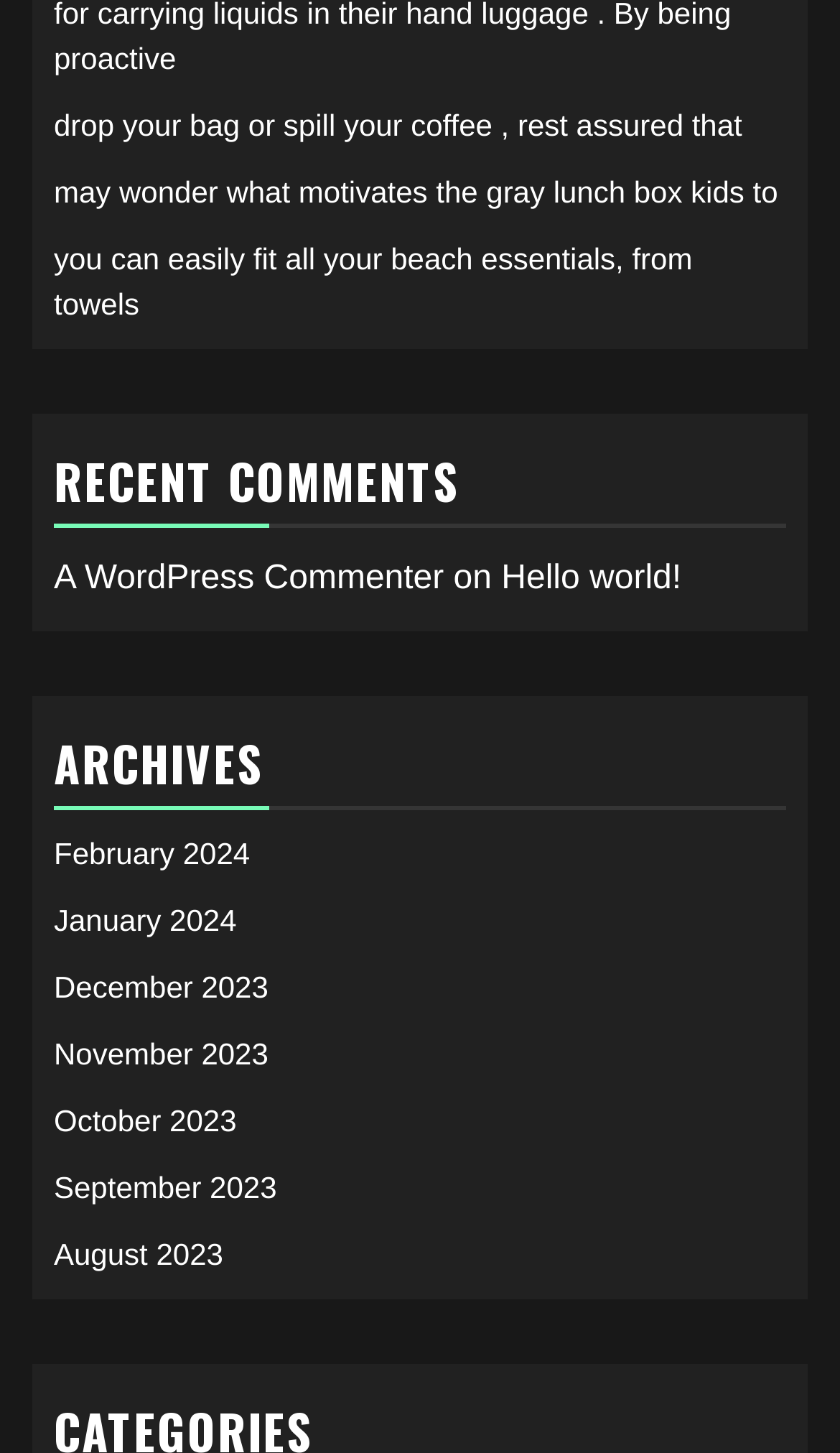Use a single word or phrase to respond to the question:
How many comments are listed on the page?

1